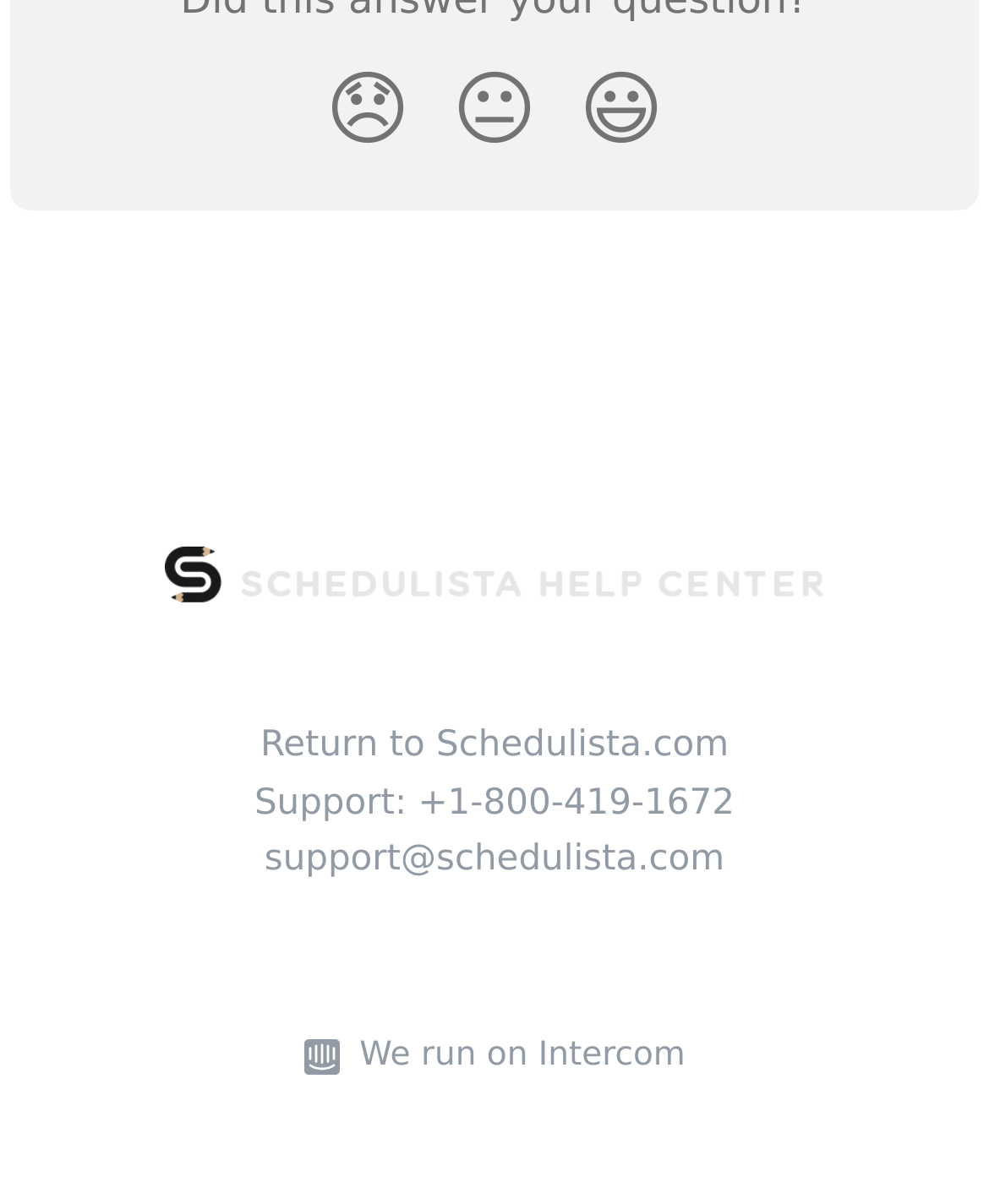Identify the bounding box coordinates for the UI element described as: "alt="Blogingo"".

None